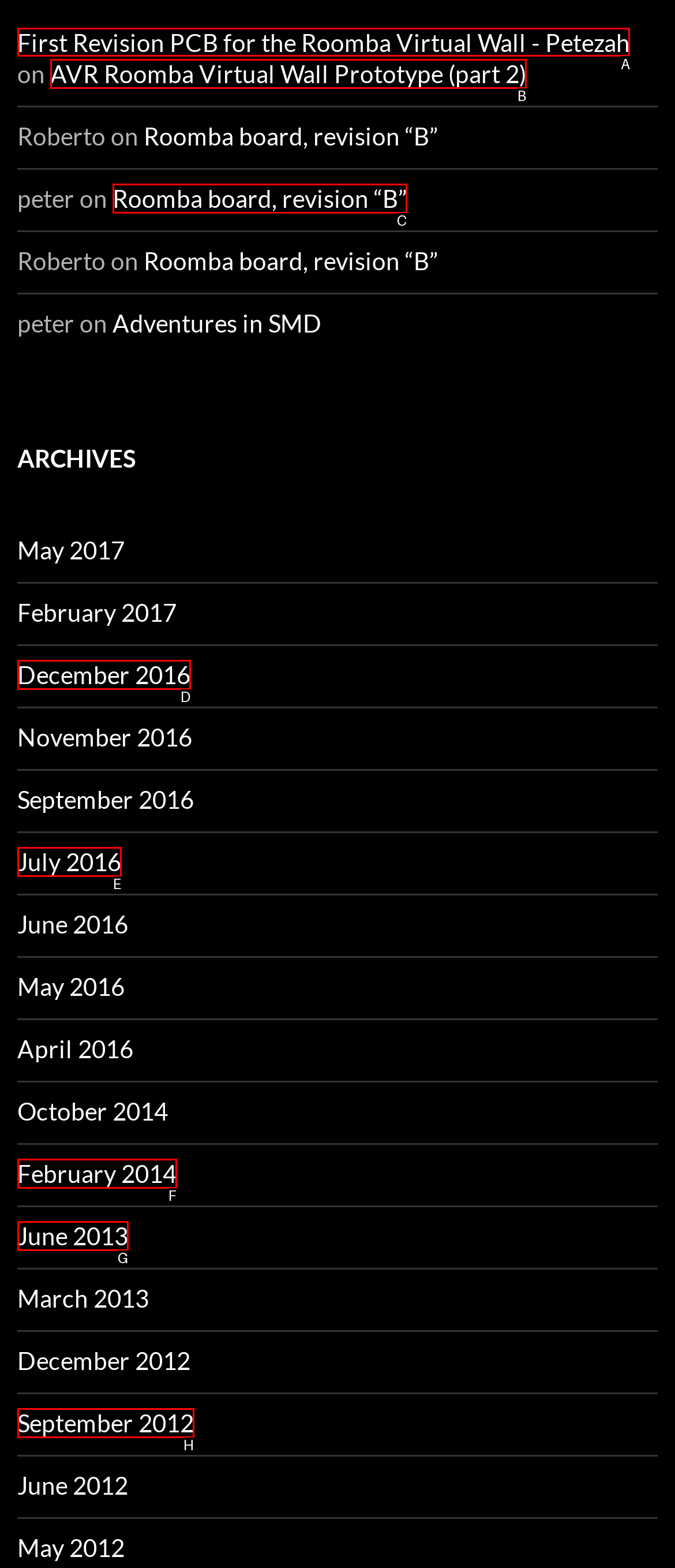Which option should you click on to fulfill this task: go to First Revision PCB for the Roomba Virtual Wall? Answer with the letter of the correct choice.

A